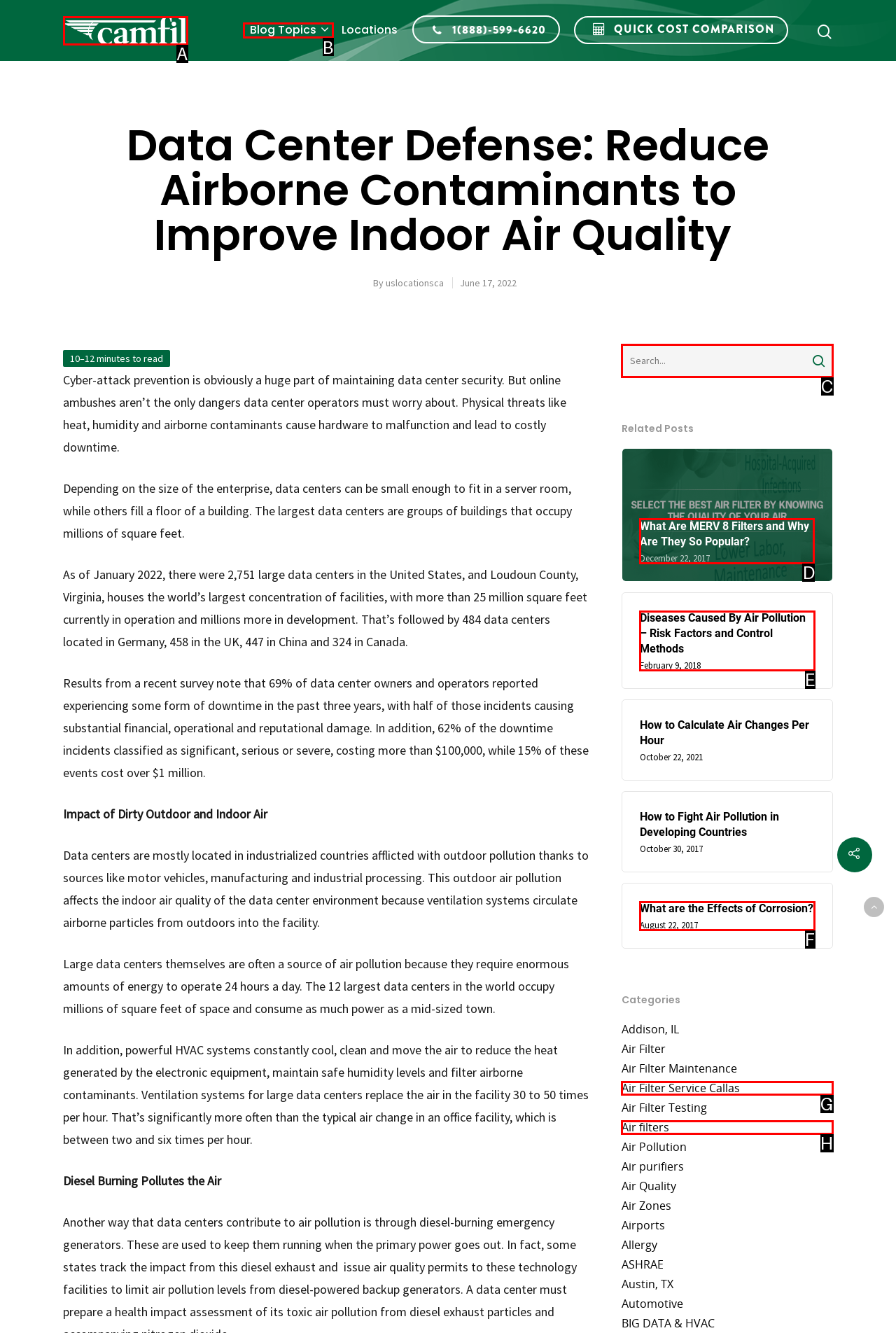Select the appropriate letter to fulfill the given instruction: Read the blog post about 'What Are MERV 8 Filters and Why Are They So Popular?'
Provide the letter of the correct option directly.

D